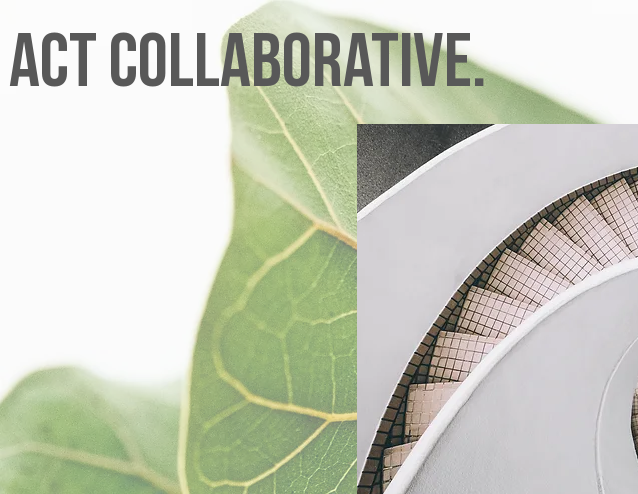Using the information in the image, give a detailed answer to the following question: What is the message emphasized by the phrase 'ACT COLLABORATIVE'?

The caption explains that the phrase 'ACT COLLABORATIVE' emphasizes the importance of teamwork and collective effort in fostering an innovative and supportive environment, which implies that the message emphasized is the importance of teamwork.